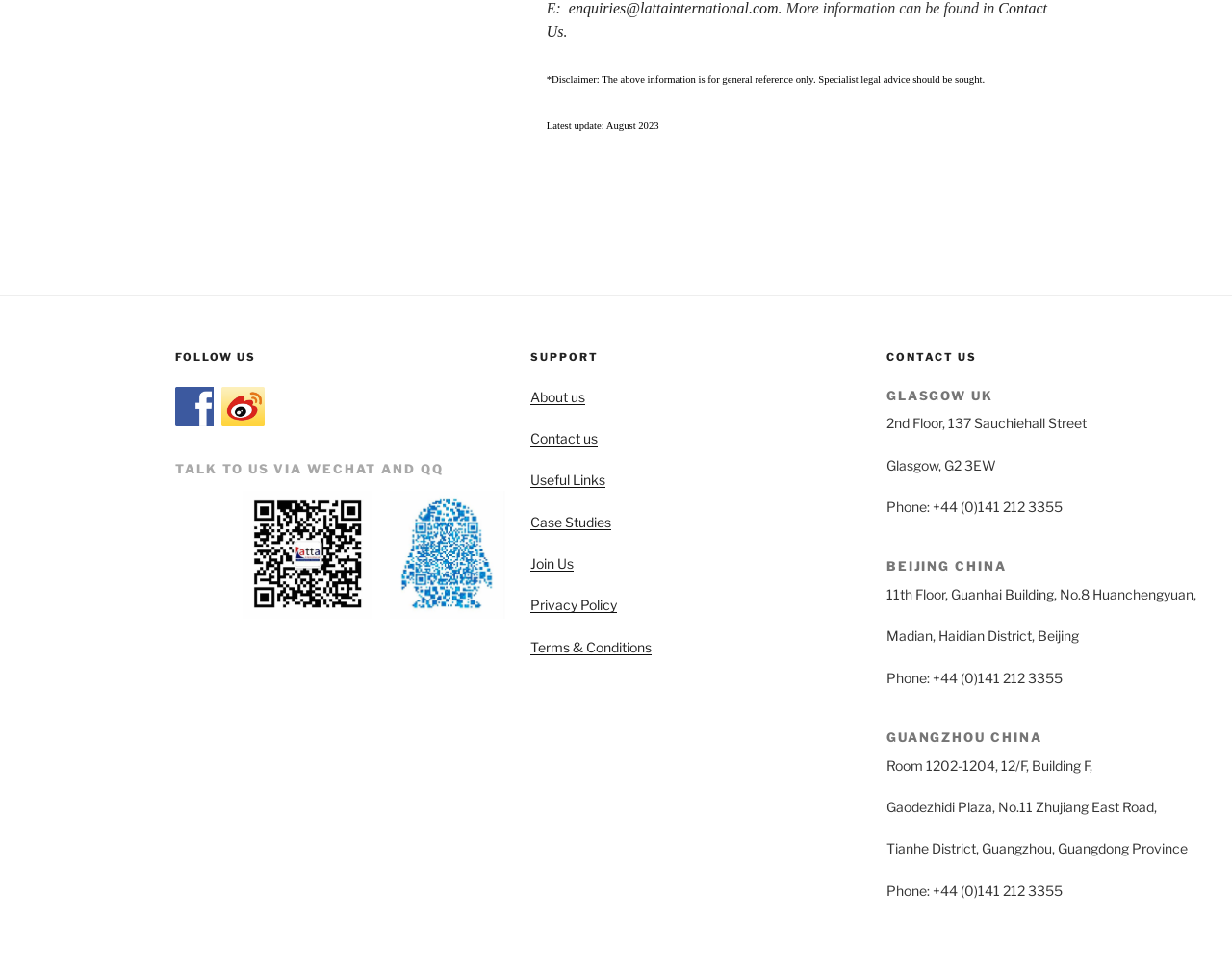How many office locations are listed on the webpage?
Answer the question with as much detail as you can, using the image as a reference.

I found the number of office locations by looking at the addresses listed at the bottom of the webpage, which are Glasgow, Beijing, and Guangzhou.